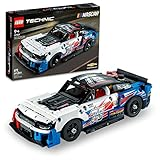Use the information in the screenshot to answer the question comprehensively: What is the purpose of this LEGO set?

The purpose of this LEGO set is not only to provide entertainment but also to serve as an educational tool. The set is designed to foster creativity and introduce kids to basic engineering concepts through interactive play, making it a valuable learning experience.